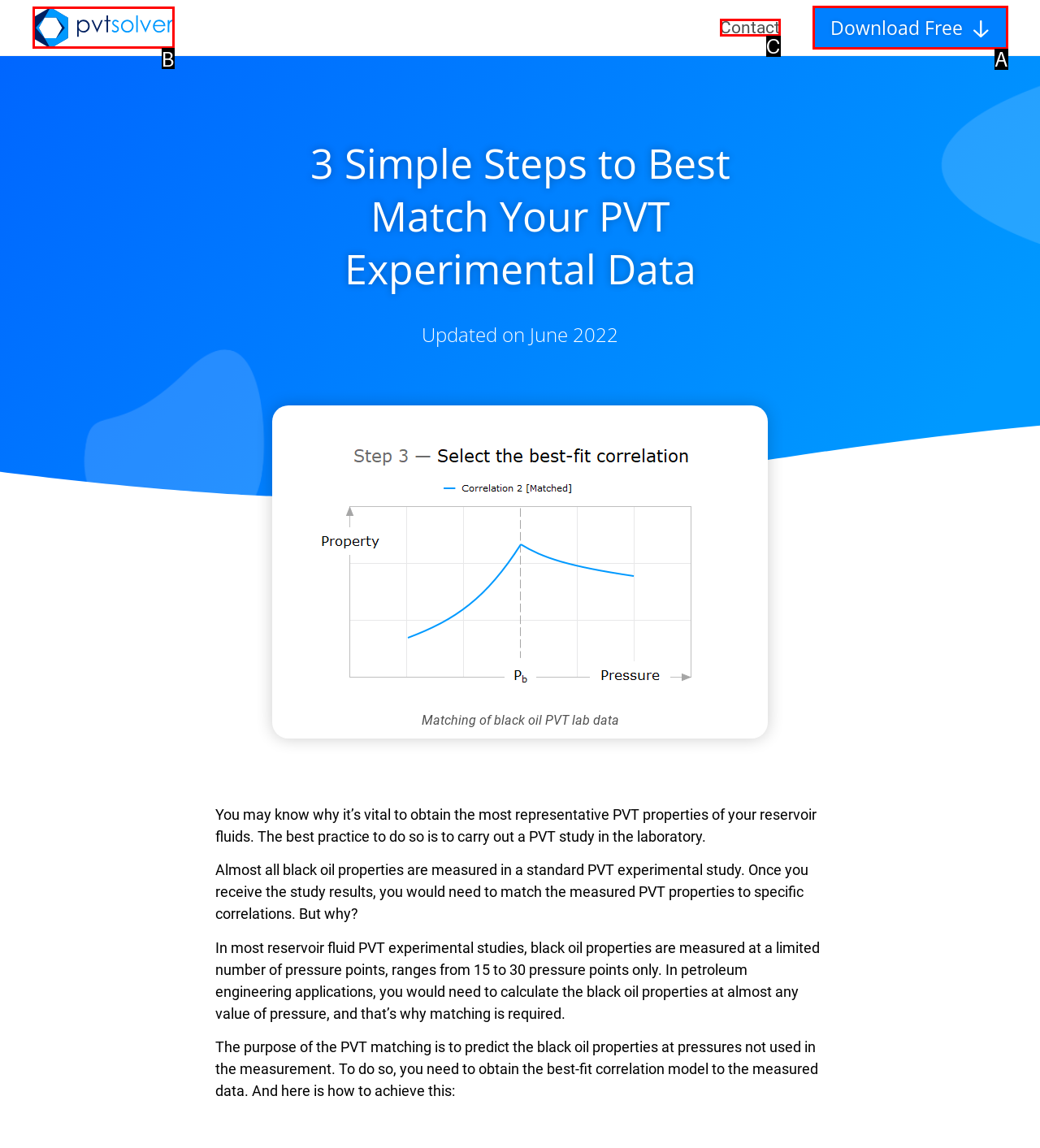Based on the description: backgroundLayer 1 Download Free, select the HTML element that fits best. Provide the letter of the matching option.

A